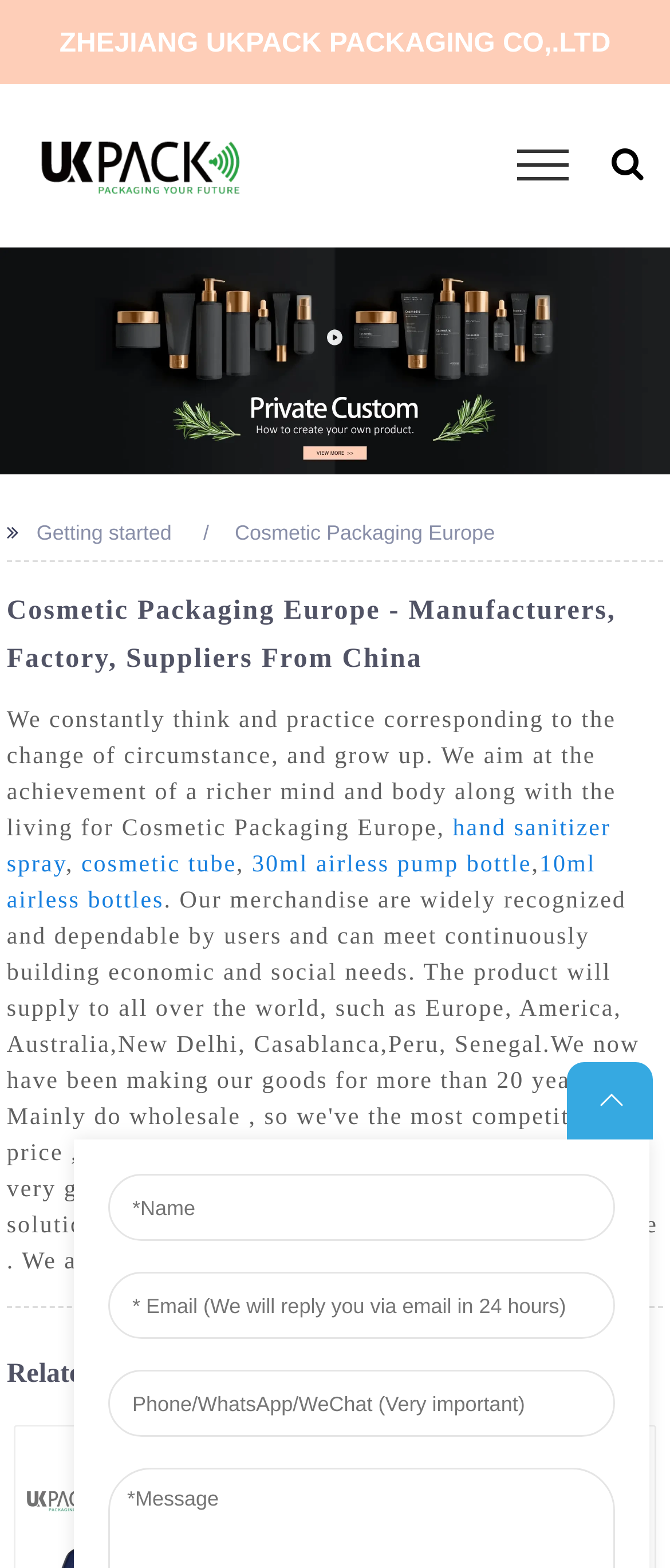Identify the bounding box coordinates of the element to click to follow this instruction: 'Apply for passport'. Ensure the coordinates are four float values between 0 and 1, provided as [left, top, right, bottom].

None